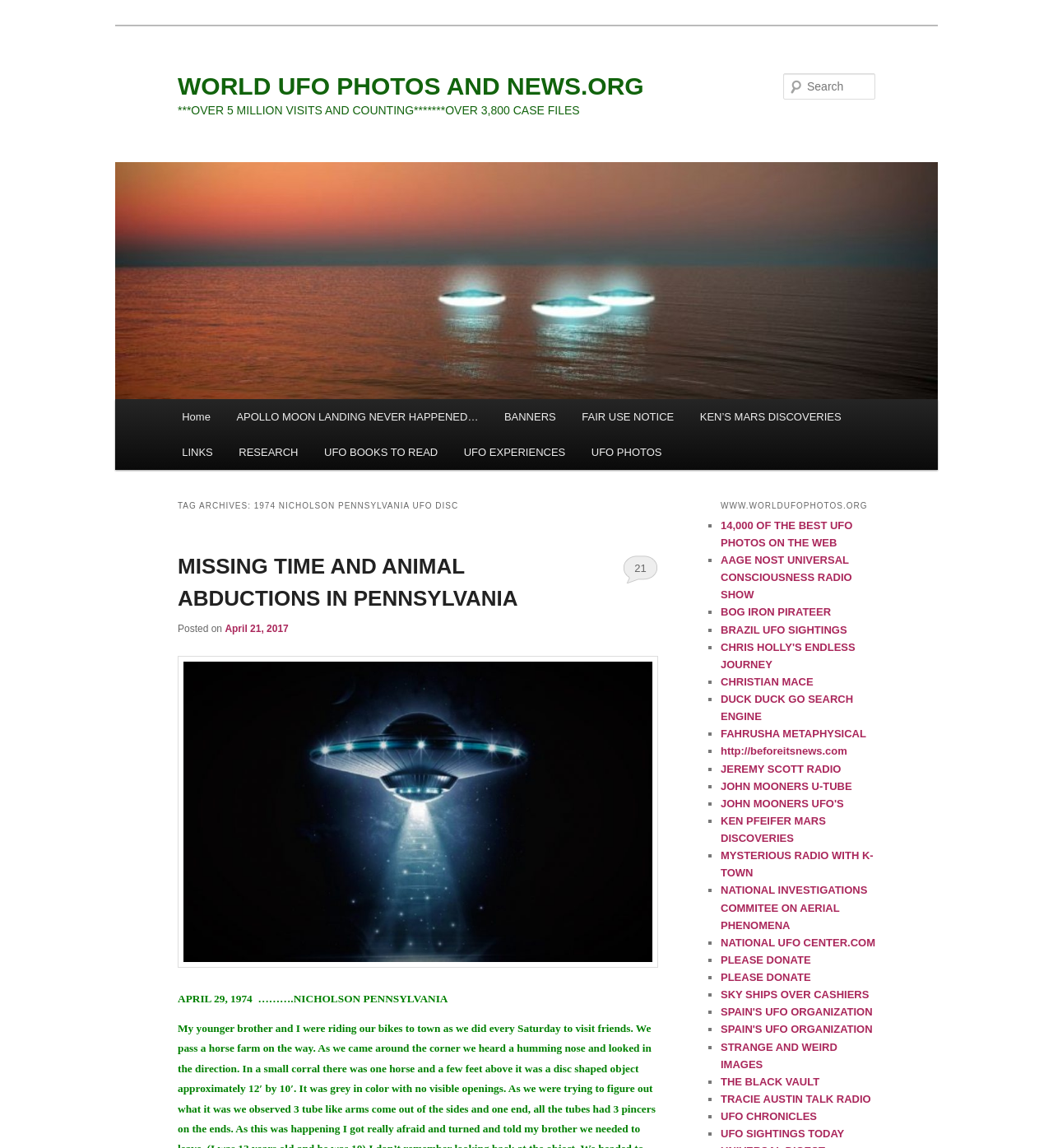Determine the bounding box coordinates for the clickable element to execute this instruction: "Visit the home page". Provide the coordinates as four float numbers between 0 and 1, i.e., [left, top, right, bottom].

[0.16, 0.348, 0.212, 0.379]